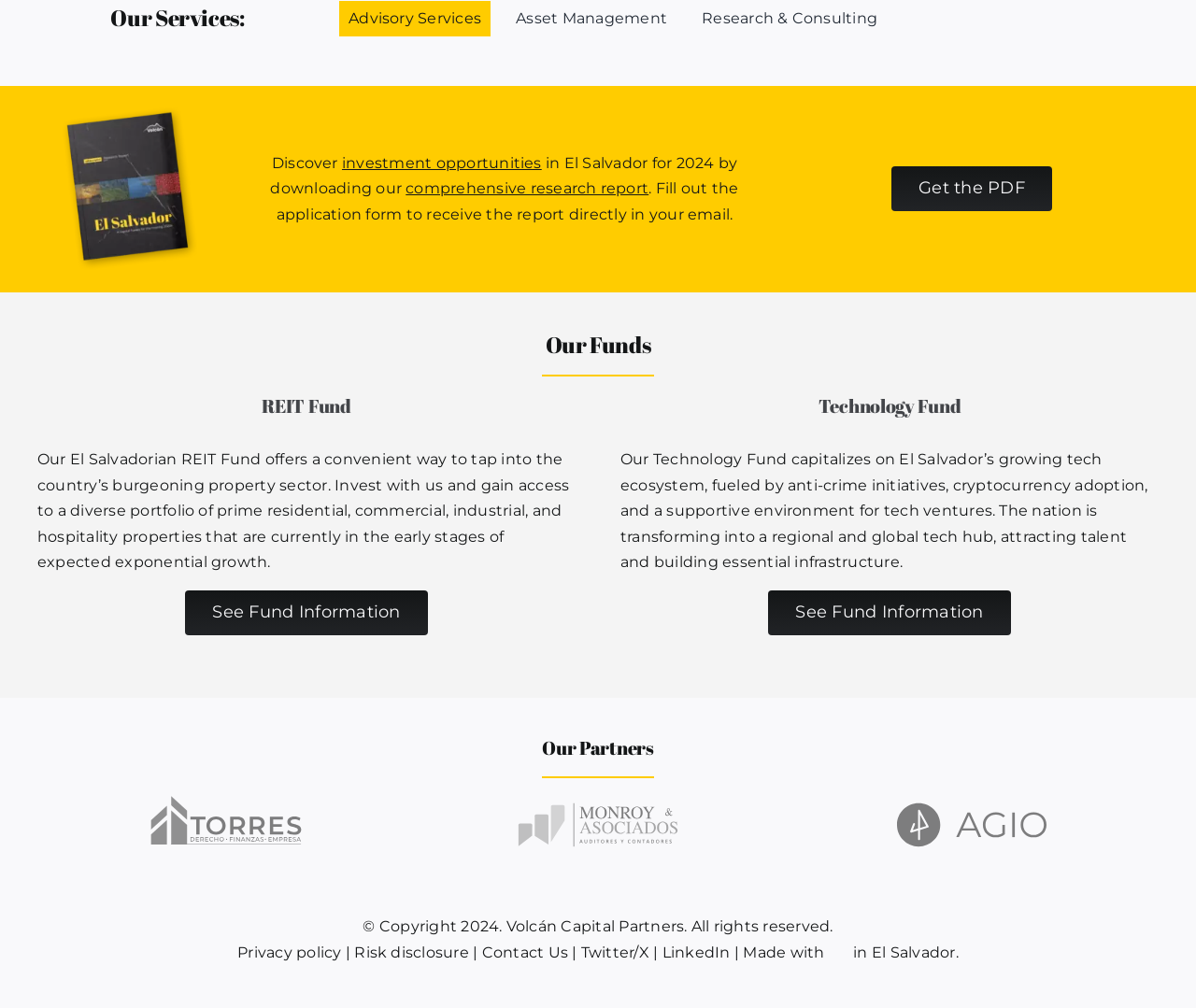Answer this question in one word or a short phrase: What services does Volcán Capital Partners offer?

Advisory, Asset Management, Research & Consulting